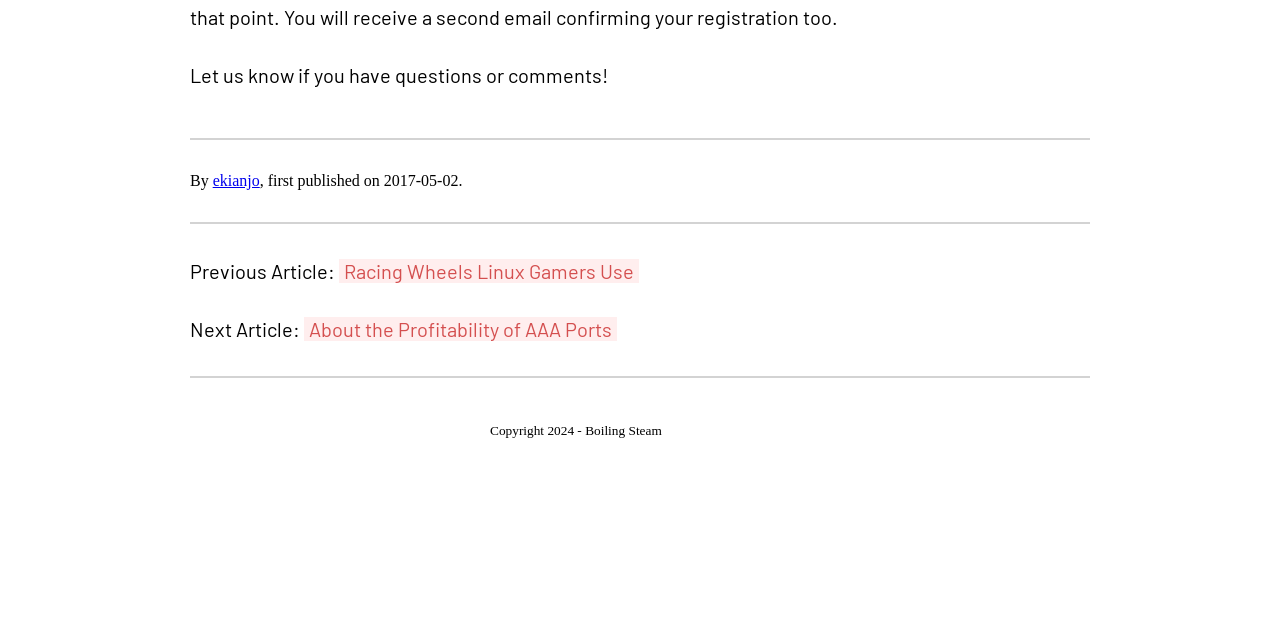Based on the element description ekianjo, identify the bounding box coordinates for the UI element. The coordinates should be in the format (top-left x, top-left y, bottom-right x, bottom-right y) and within the 0 to 1 range.

[0.166, 0.269, 0.203, 0.295]